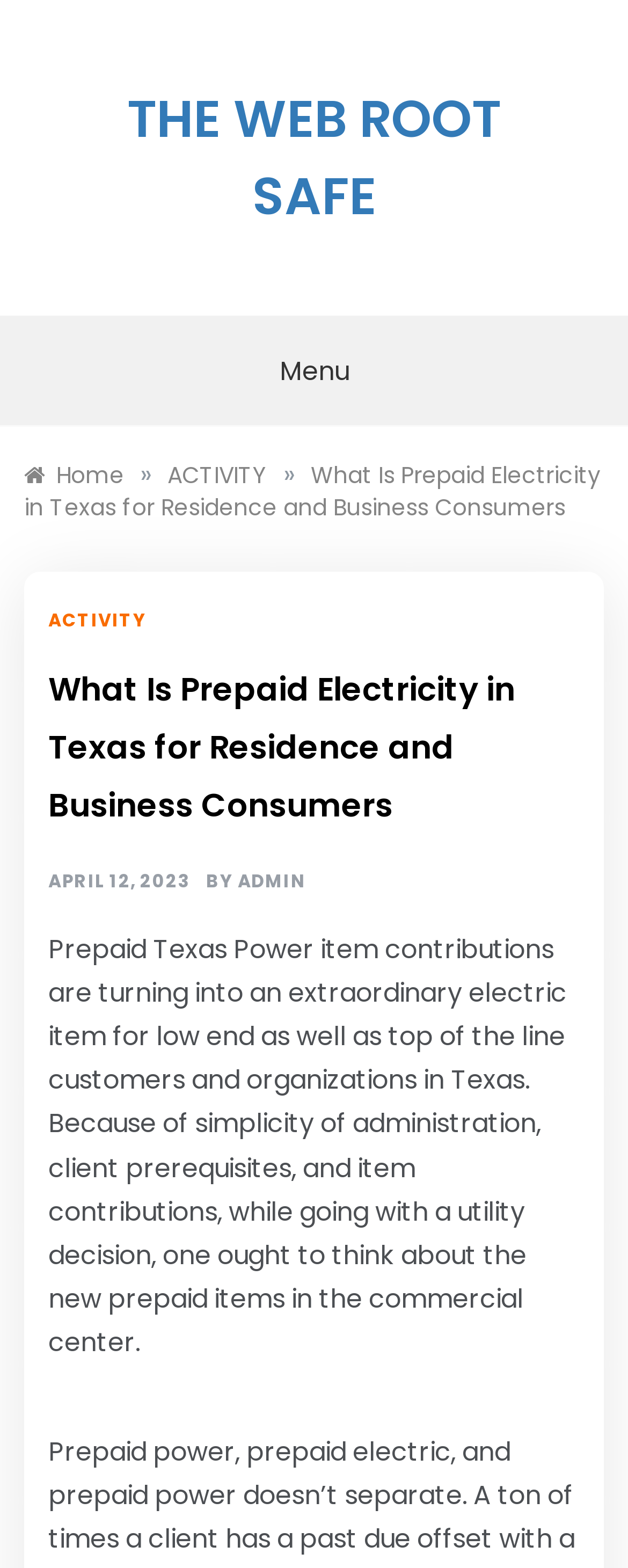Determine the bounding box for the described UI element: "April 12, 2023".

[0.077, 0.555, 0.303, 0.571]